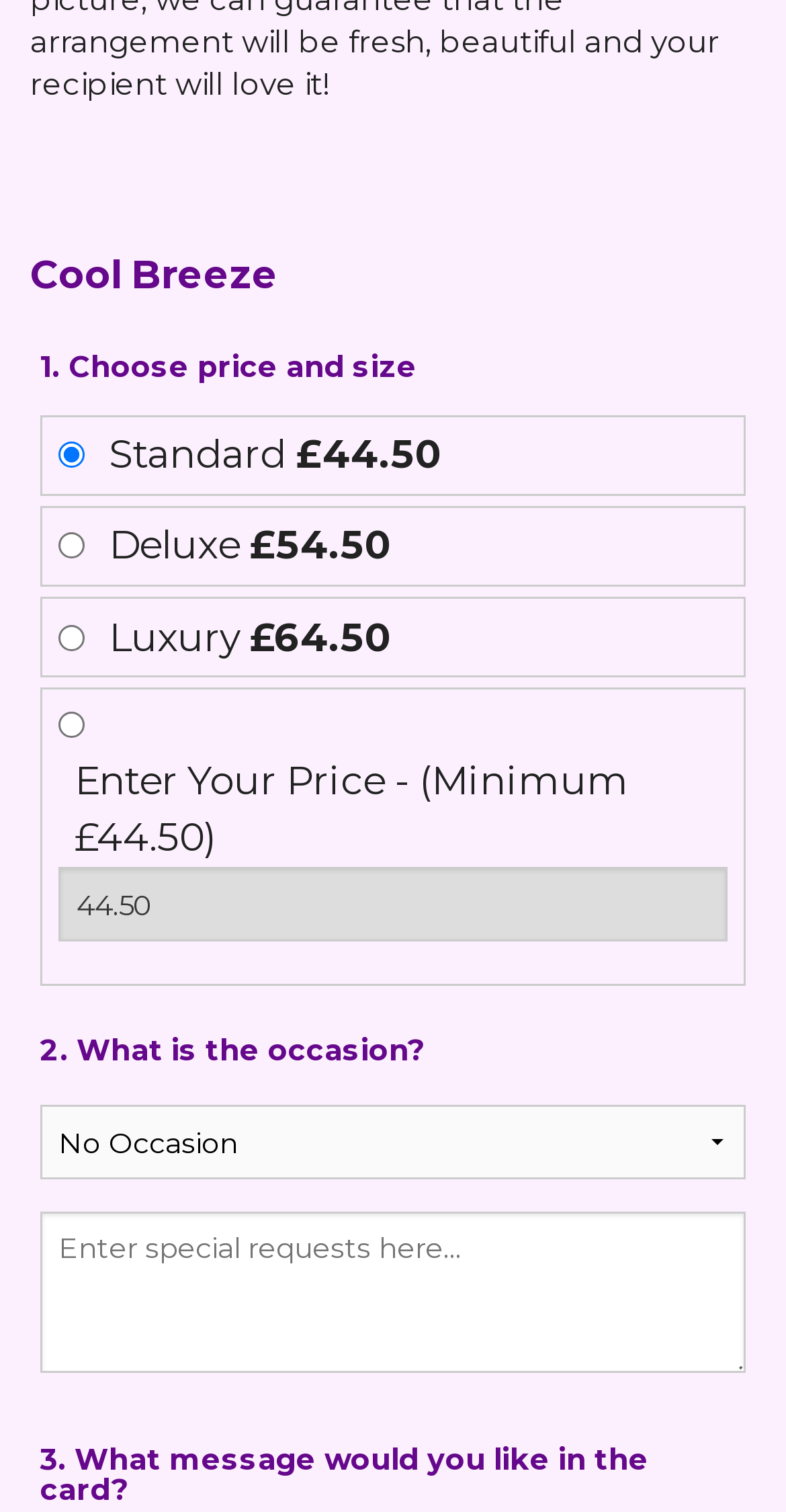Provide a brief response to the question below using a single word or phrase: 
What type of input field is available for selecting an occasion?

Combobox